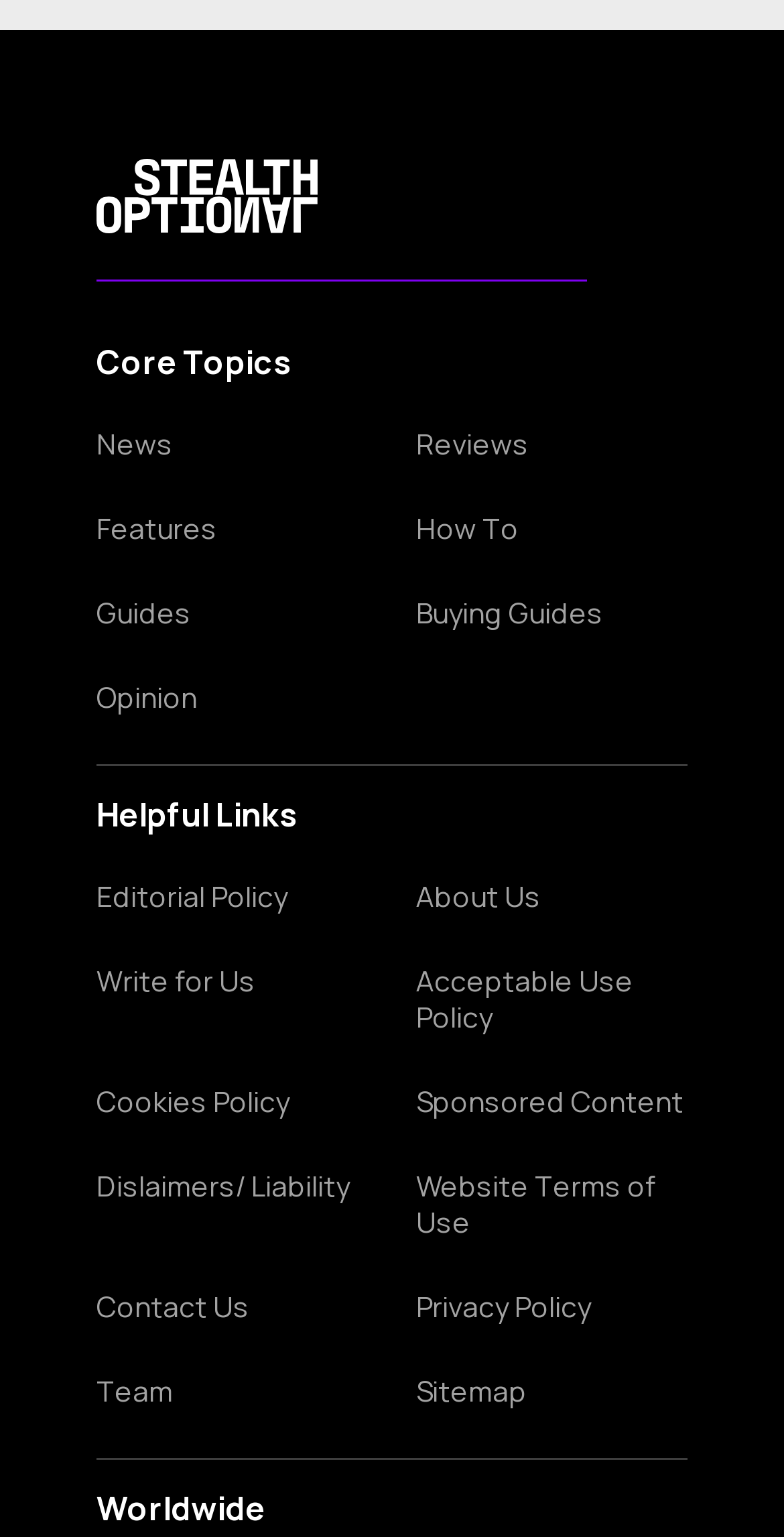Give a one-word or phrase response to the following question: What are the core topics of this website?

News, Reviews, Features, etc.